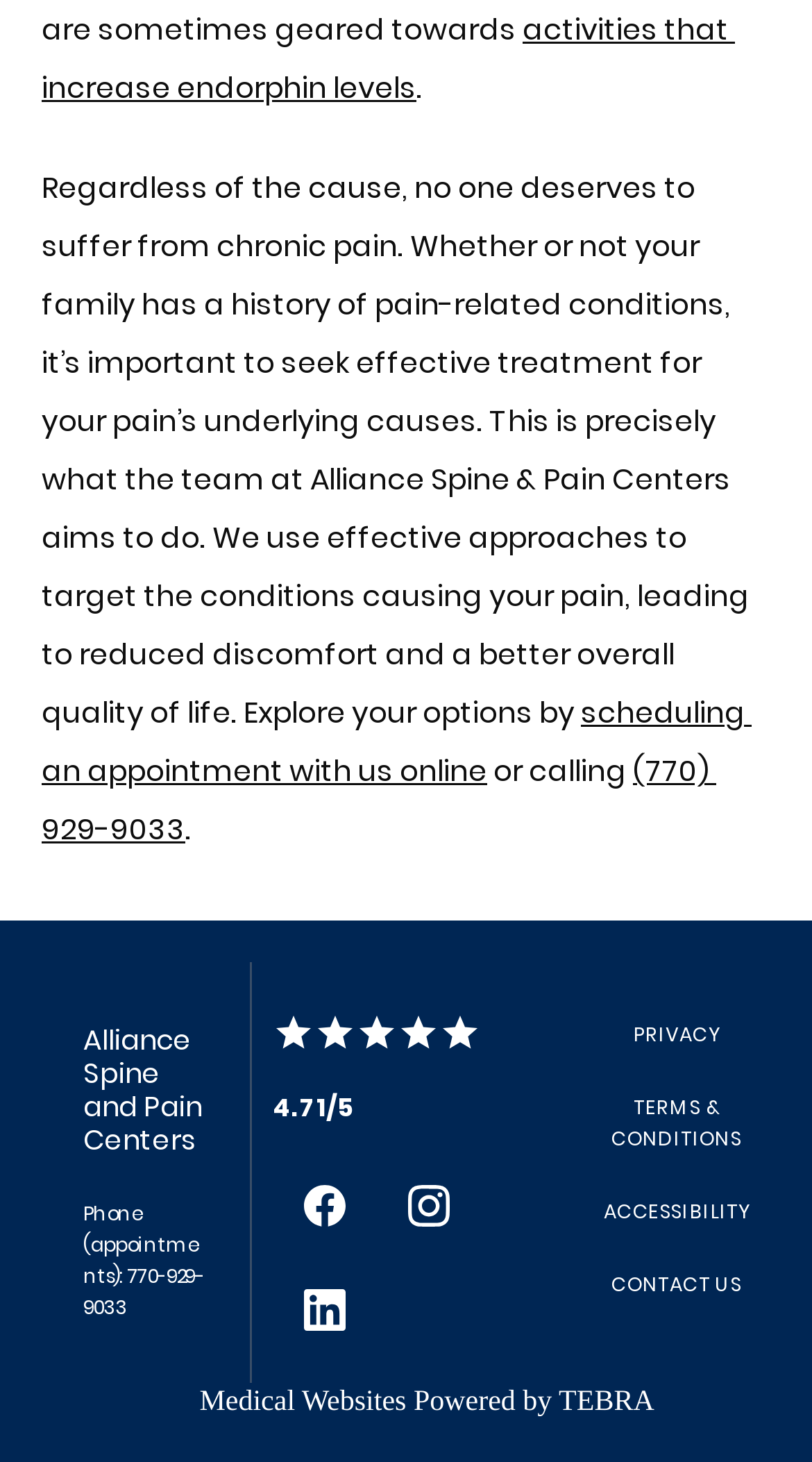Please locate the UI element described by "Reject All" and provide its bounding box coordinates.

None